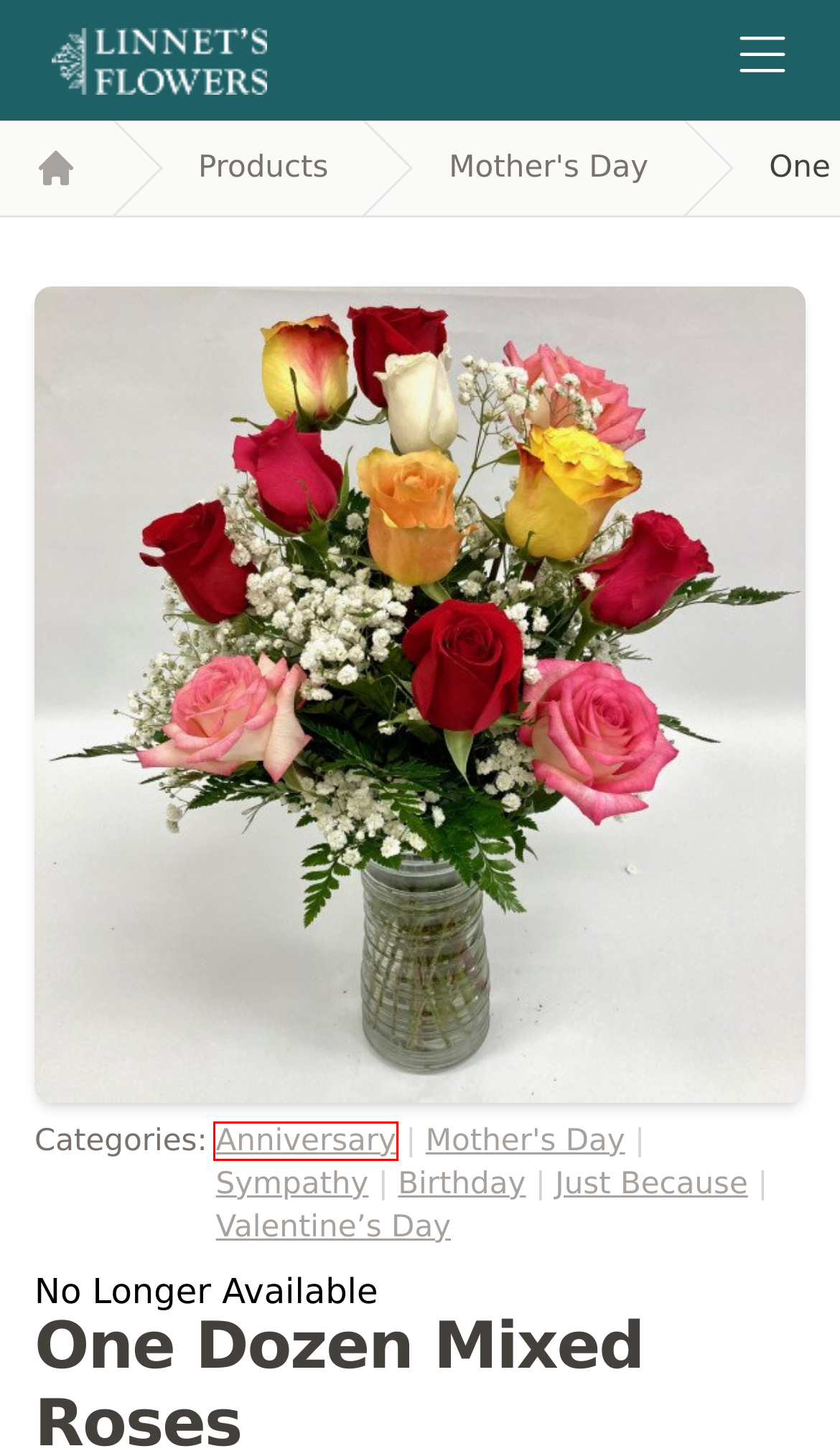Given a screenshot of a webpage with a red bounding box around a UI element, please identify the most appropriate webpage description that matches the new webpage after you click on the element. Here are the candidates:
A. Linnets Flowers | Sympathy
B. Linnets Flowers | About
C. Linnets Flowers | Just Because
D. Linnets Flowers | Products
E. Linnets Flowers | Valentine’s Day
F. Linnets Flowers | Anniversary
G. Linnets Flowers | Birthday
H. Linnets Flowers | Mother&#039;s Day

F